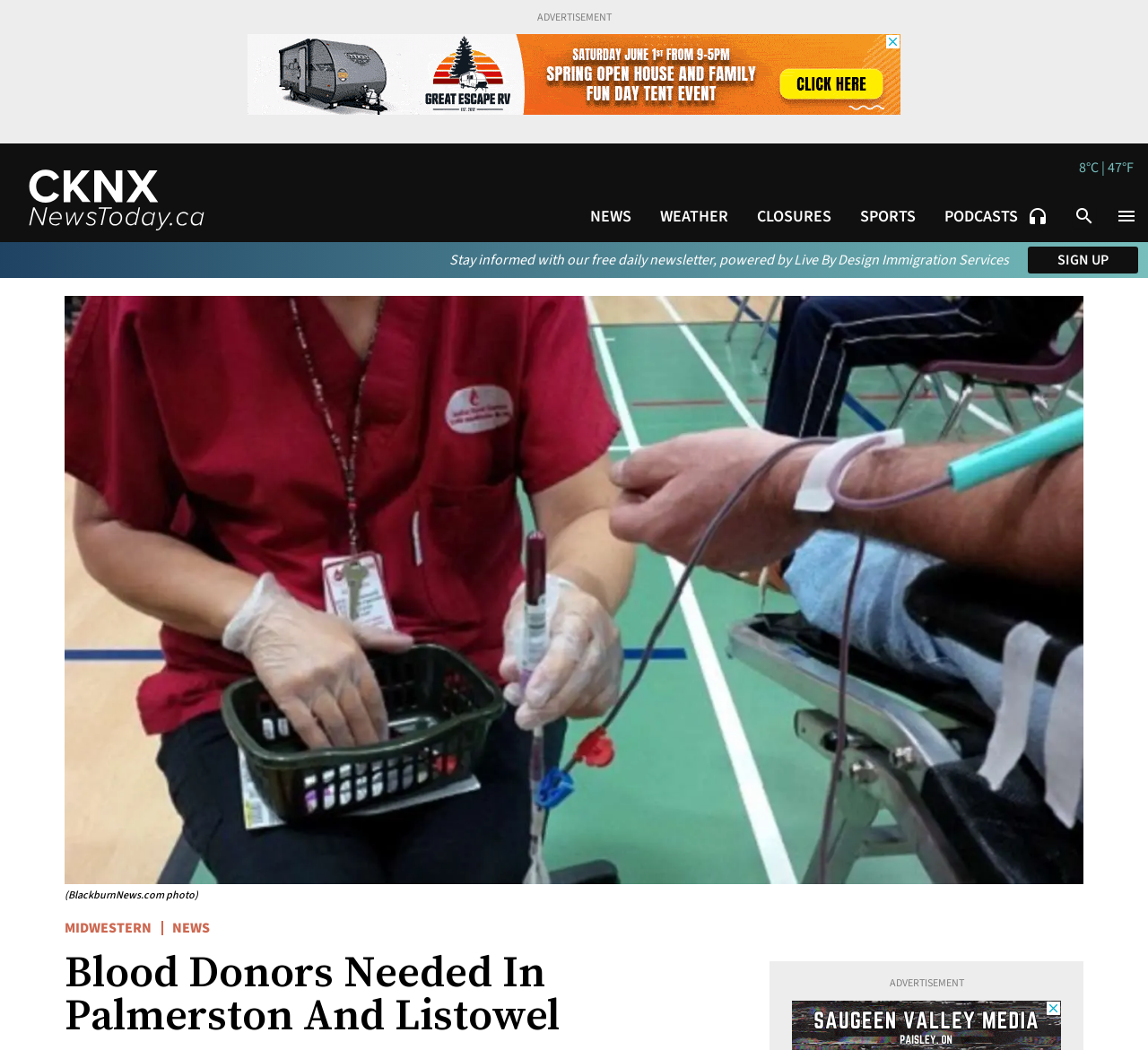Kindly determine the bounding box coordinates for the area that needs to be clicked to execute this instruction: "sign up for the daily newsletter".

[0.896, 0.235, 0.992, 0.261]